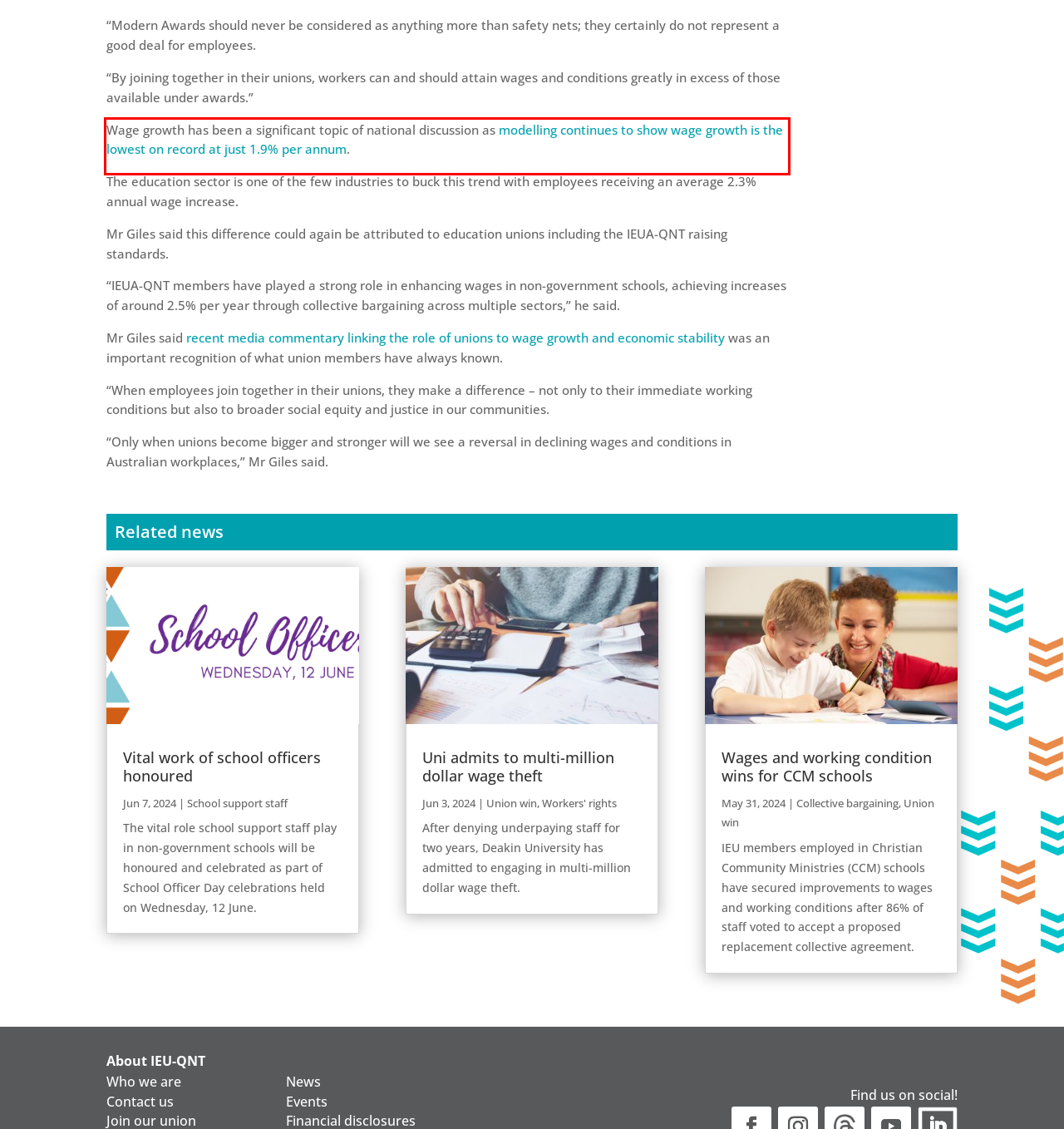Please take the screenshot of the webpage, find the red bounding box, and generate the text content that is within this red bounding box.

Wage growth has been a significant topic of national discussion as modelling continues to show wage growth is the lowest on record at just 1.9% per annum.